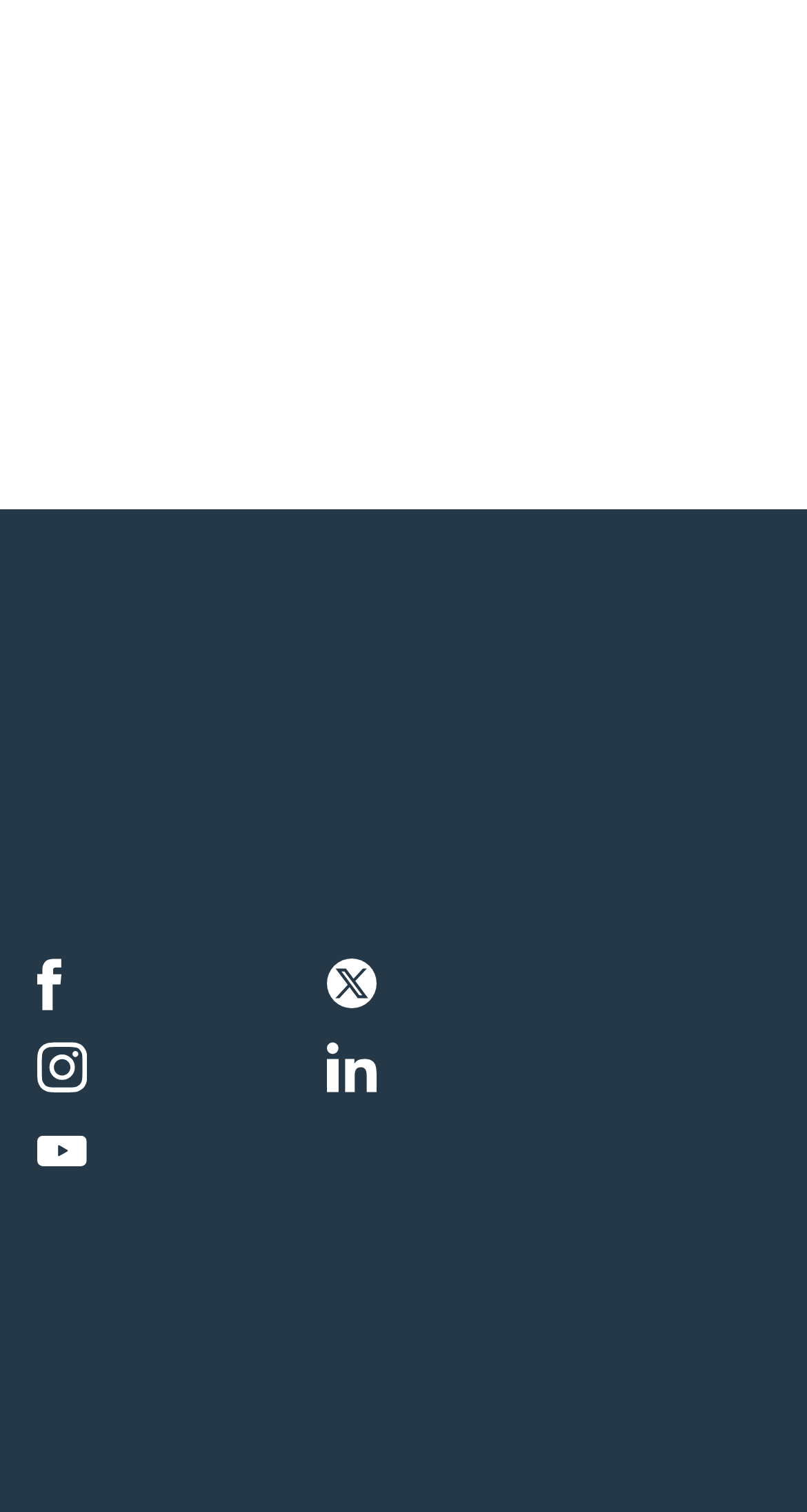Indicate the bounding box coordinates of the element that needs to be clicked to satisfy the following instruction: "Add the event to calendar". The coordinates should be four float numbers between 0 and 1, i.e., [left, top, right, bottom].

None